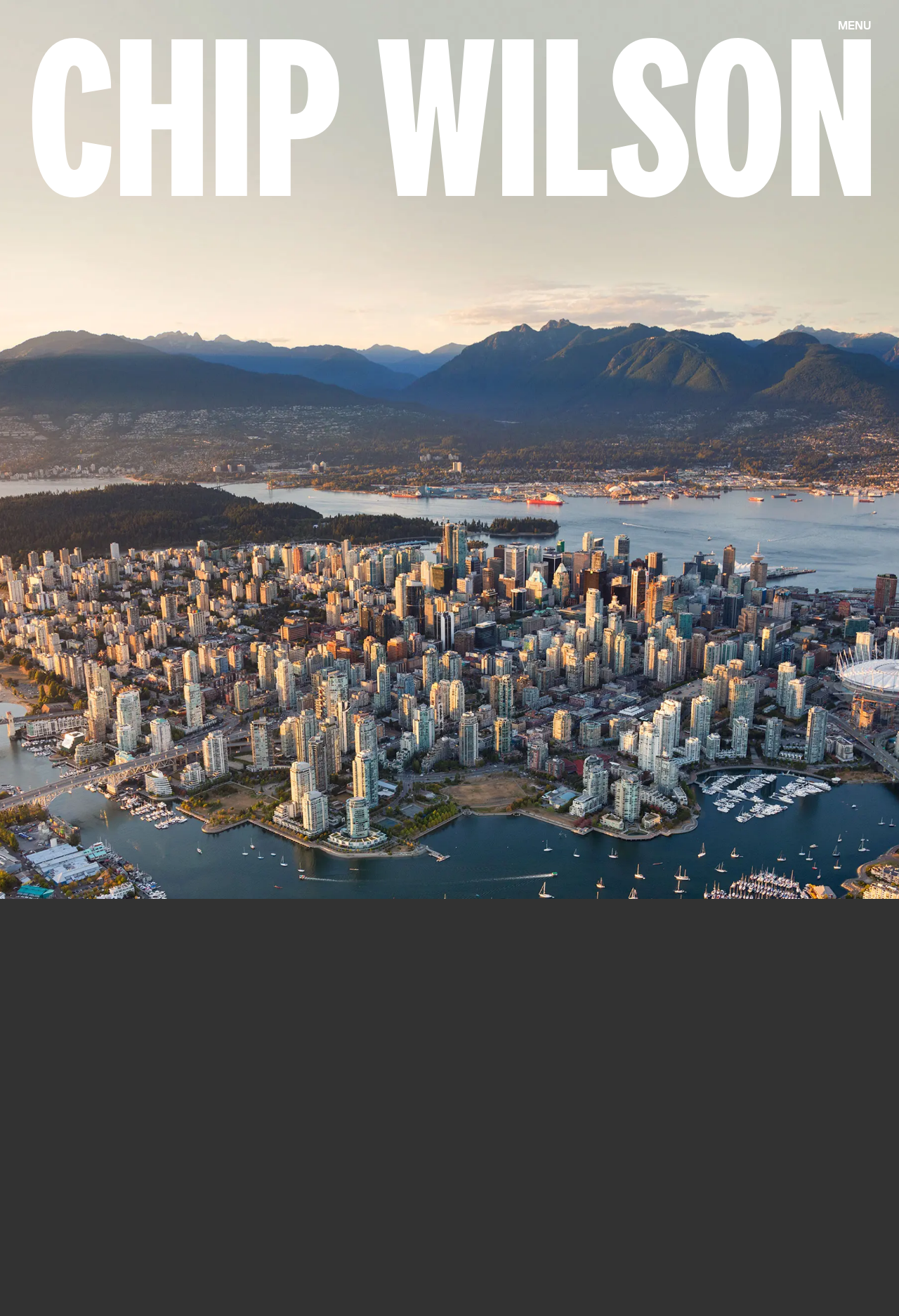Identify the primary heading of the webpage and provide its text.

BUSINESS, CULTURE AND LIFE, AND A WINDOW INTO WHAT CHIP IS THINKING AND CREATING RIGHT NOW.